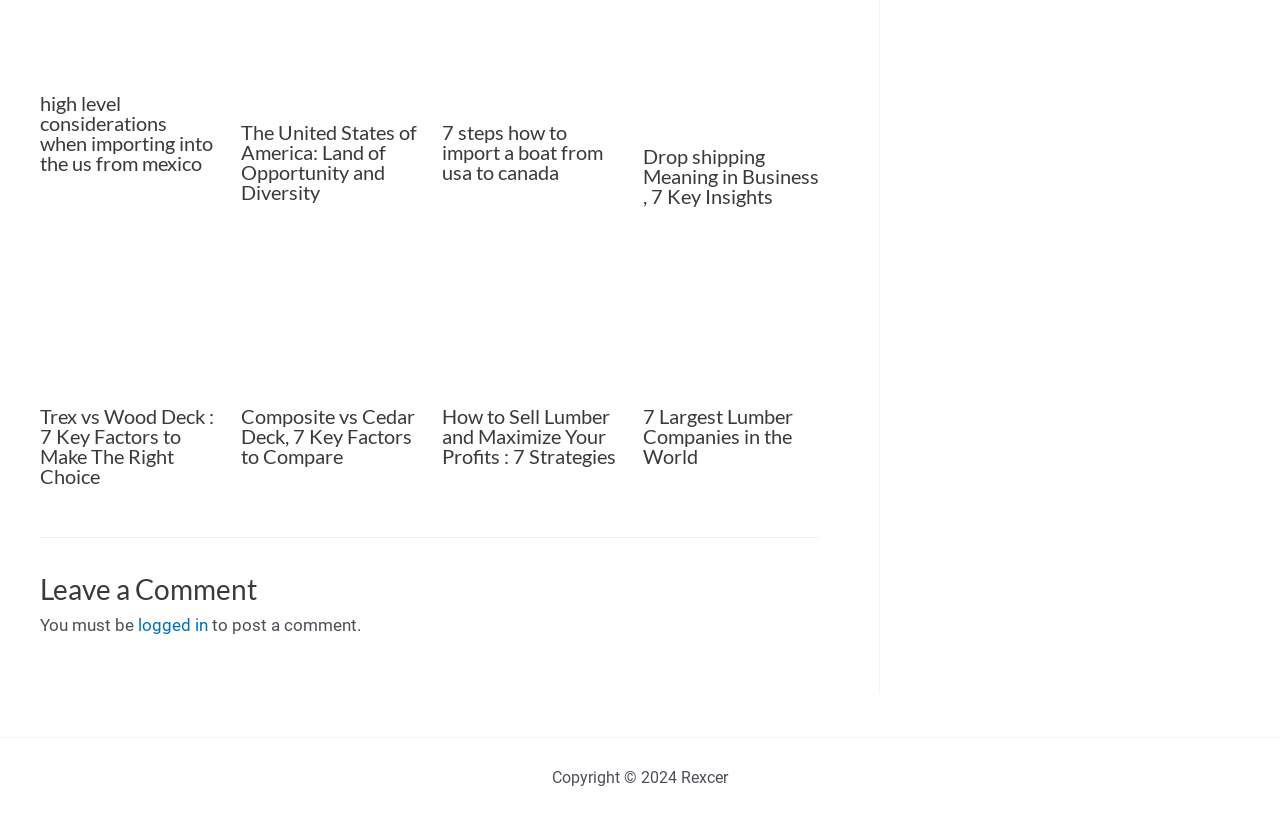Who owns the copyright of this webpage?
Provide a well-explained and detailed answer to the question.

The copyright information is located at the bottom of the webpage, and it states 'Copyright © 2024 Rexcer', which indicates that the owner of the copyright is Rexcer.